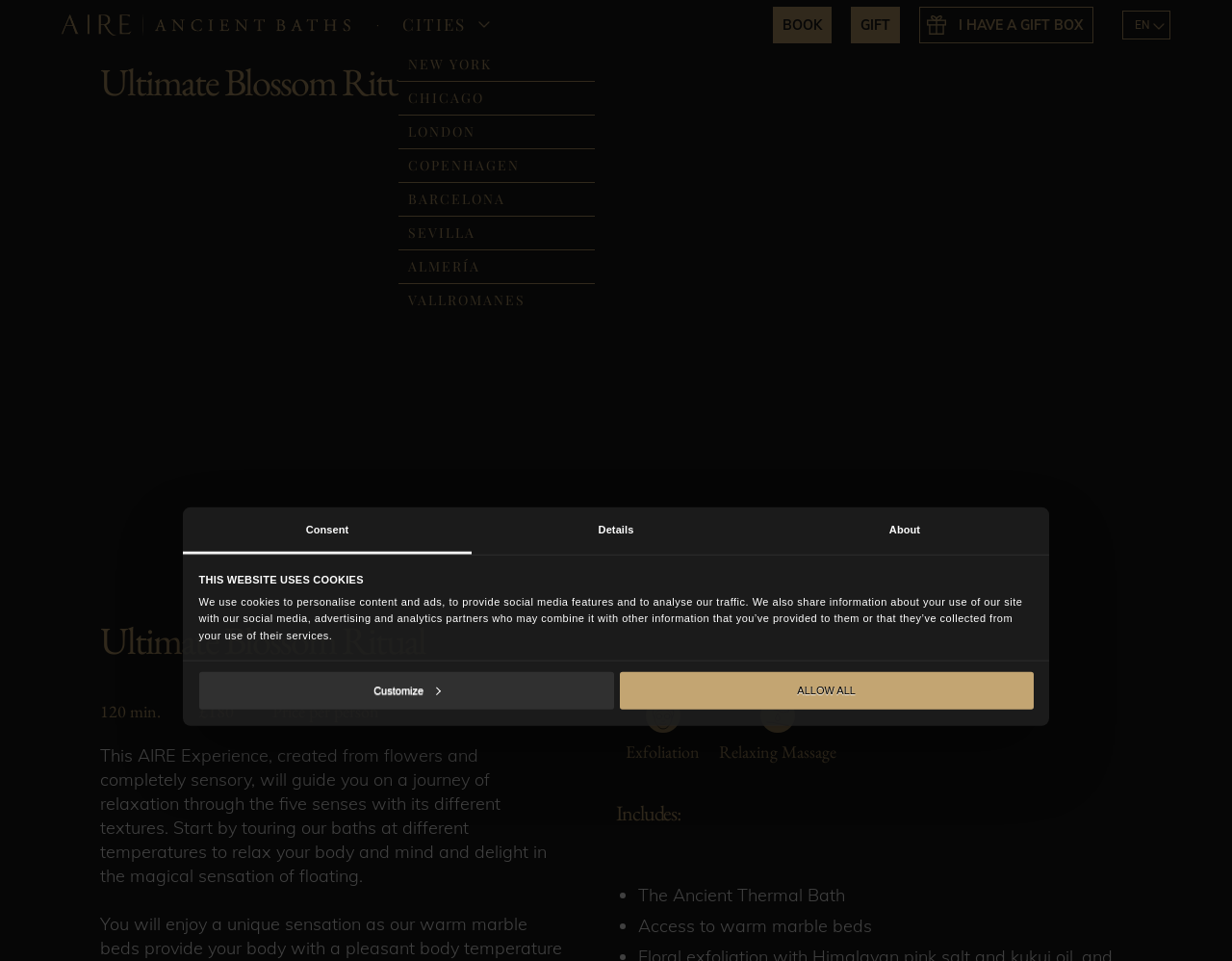What is the price of the Ultimate Blossom Ritual?
Answer the question with a single word or phrase by looking at the picture.

£180